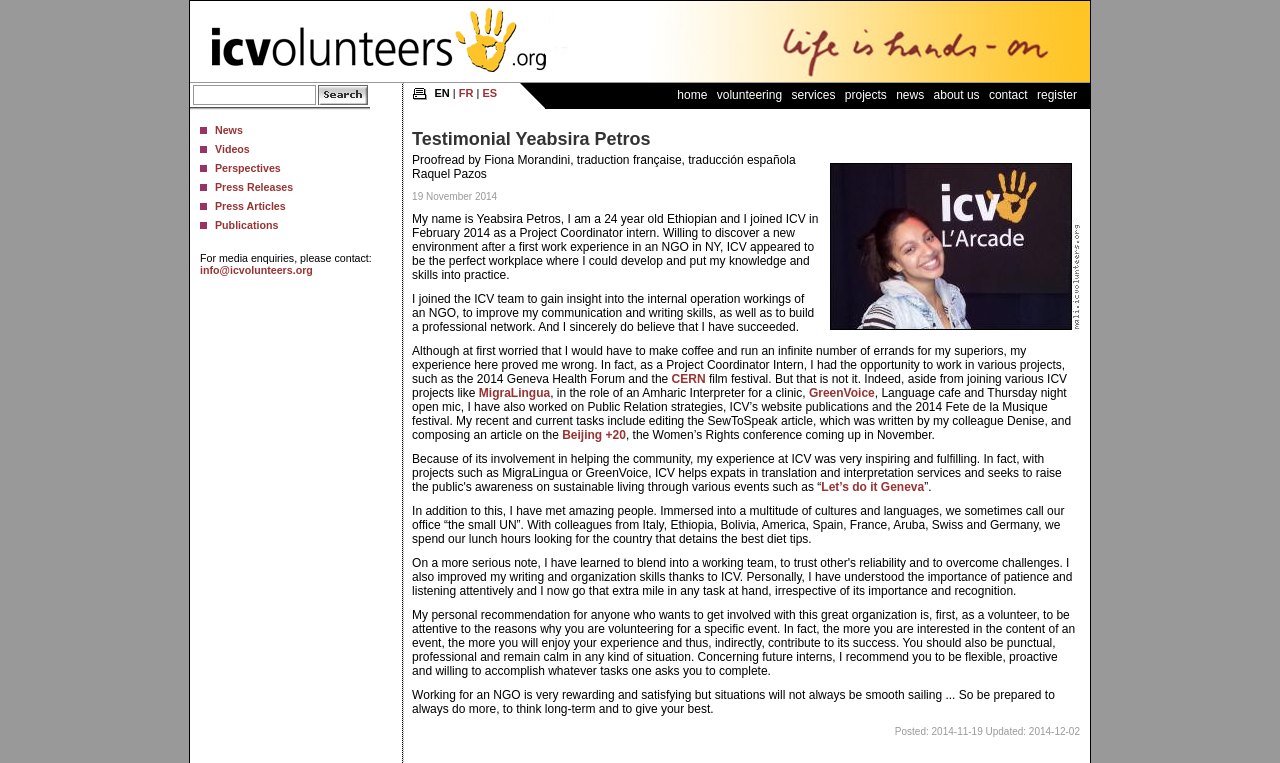Answer this question using a single word or a brief phrase:
What is the purpose of the search bar?

To search for specific content